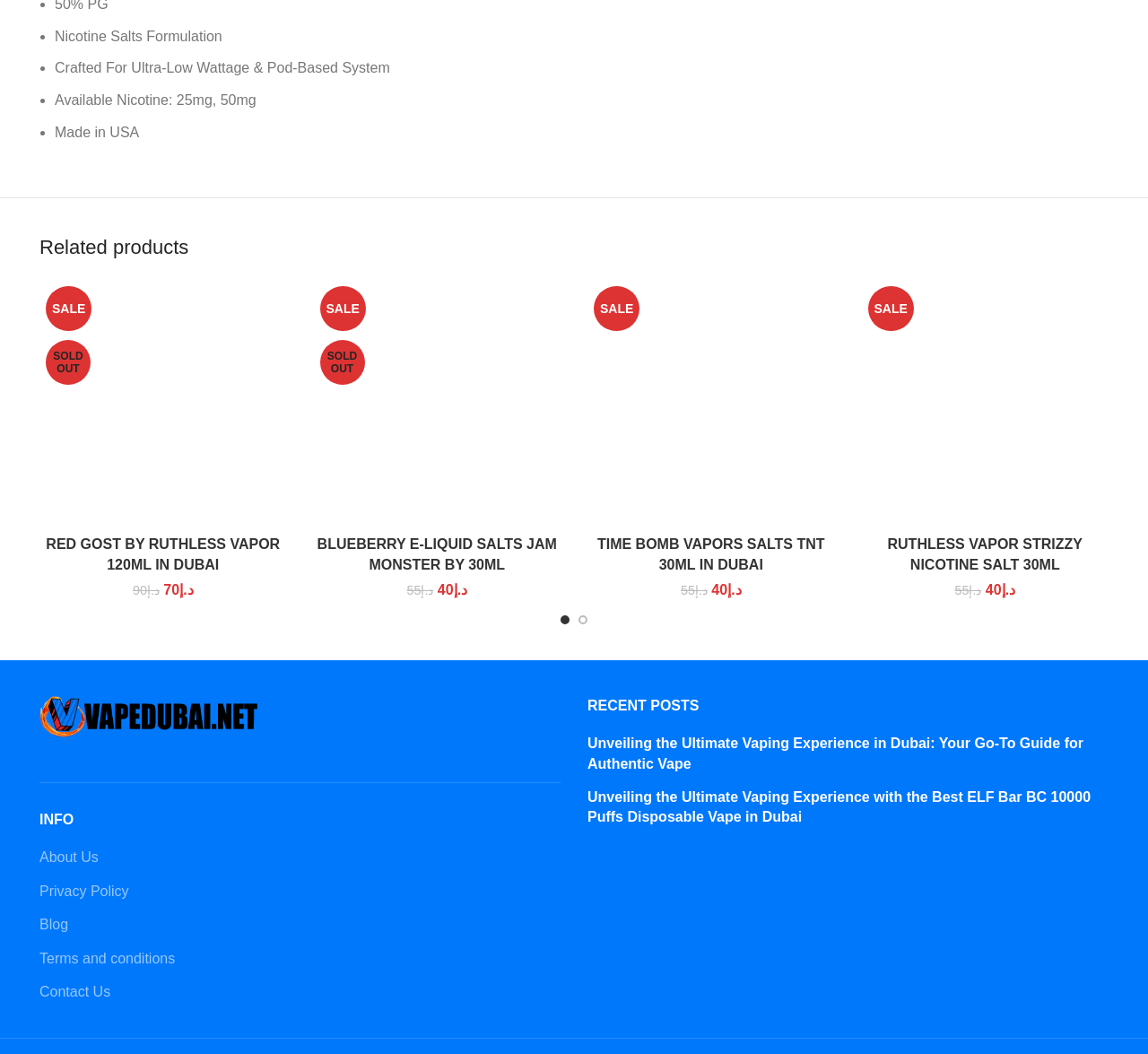Please identify the bounding box coordinates of the element I should click to complete this instruction: 'Read about RUTHLESS VAPOR STRIZZY NICOTINE SALT 30ML'. The coordinates should be given as four float numbers between 0 and 1, like this: [left, top, right, bottom].

[0.773, 0.509, 0.943, 0.543]